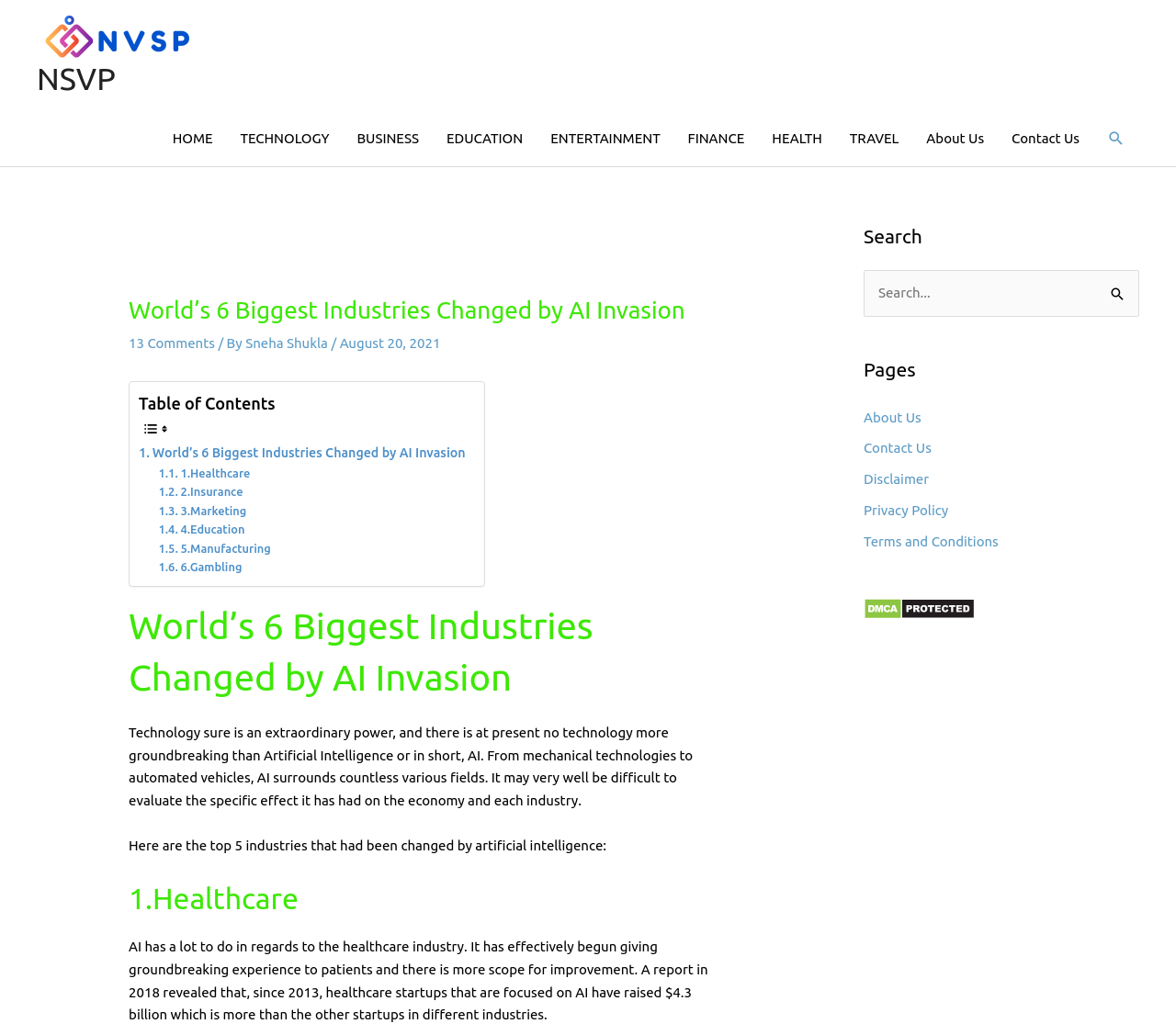What is the author of the article?
Give a one-word or short phrase answer based on the image.

Sneha Shukla